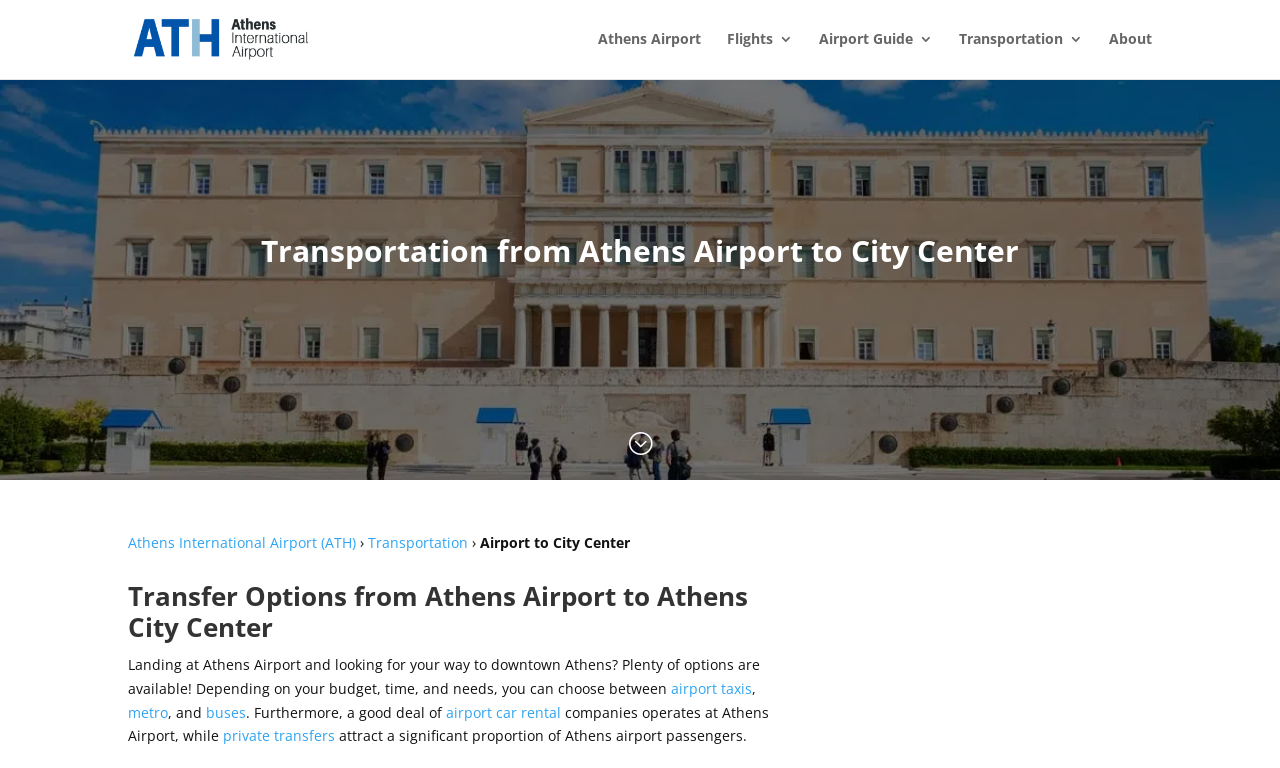What is the name of the airport mentioned on the webpage?
Answer with a single word or phrase by referring to the visual content.

Athens International Airport (ATH)